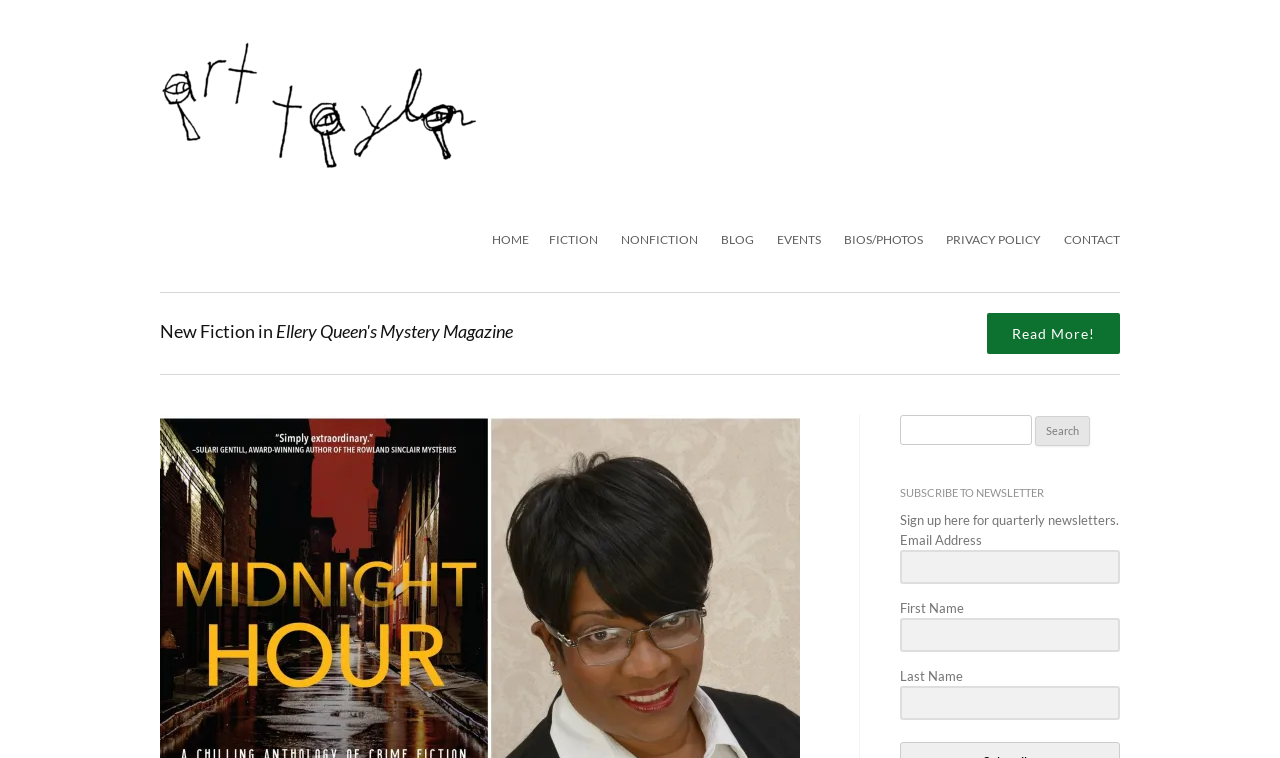Locate the bounding box coordinates of the element to click to perform the following action: 'Search for something'. The coordinates should be given as four float values between 0 and 1, in the form of [left, top, right, bottom].

[0.703, 0.548, 0.875, 0.588]